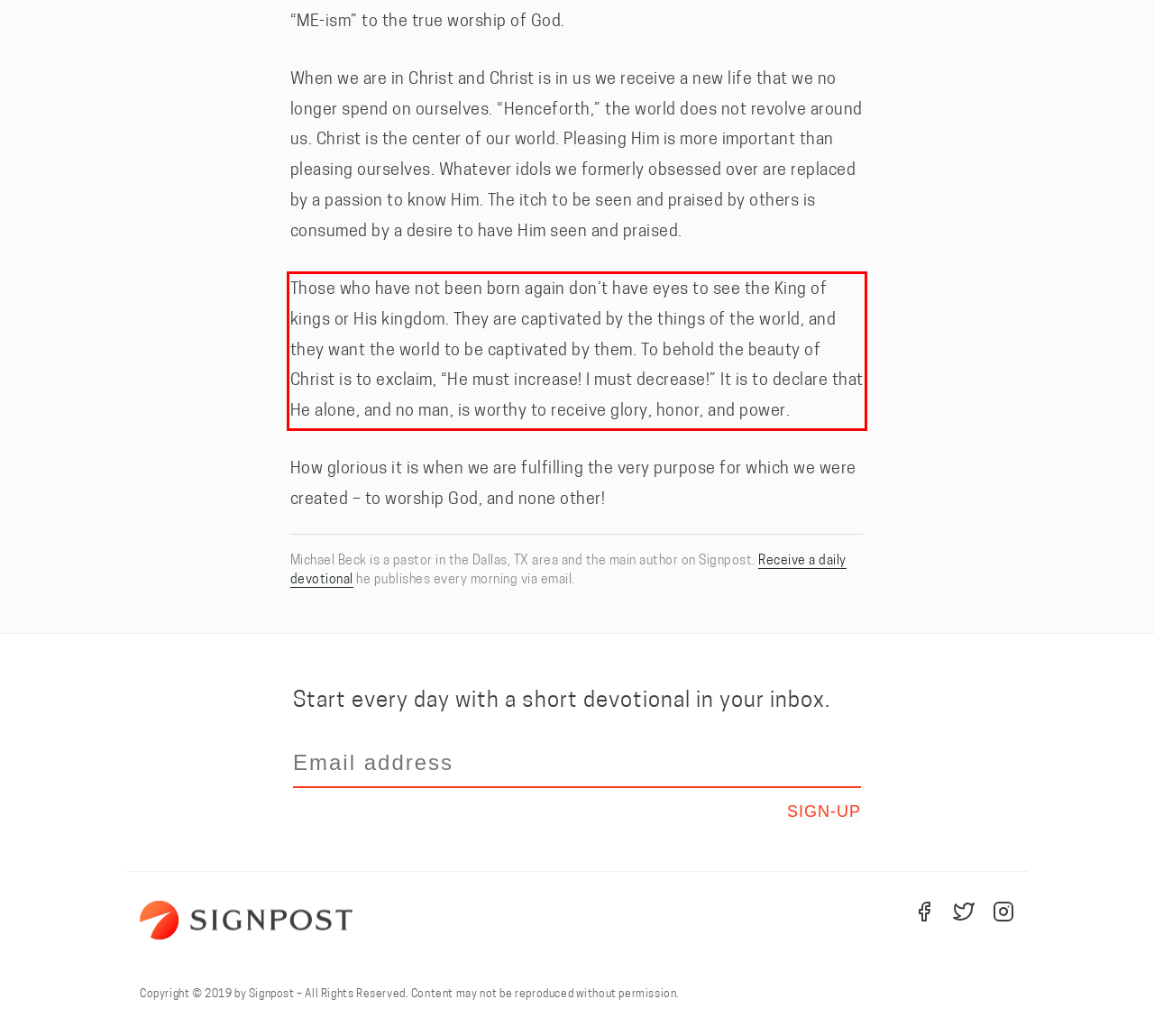You are provided with a screenshot of a webpage featuring a red rectangle bounding box. Extract the text content within this red bounding box using OCR.

Those who have not been born again don’t have eyes to see the King of kings or His kingdom. They are captivated by the things of the world, and they want the world to be captivated by them. To behold the beauty of Christ is to exclaim, “He must increase! I must decrease!” It is to declare that He alone, and no man, is worthy to receive glory, honor, and power.